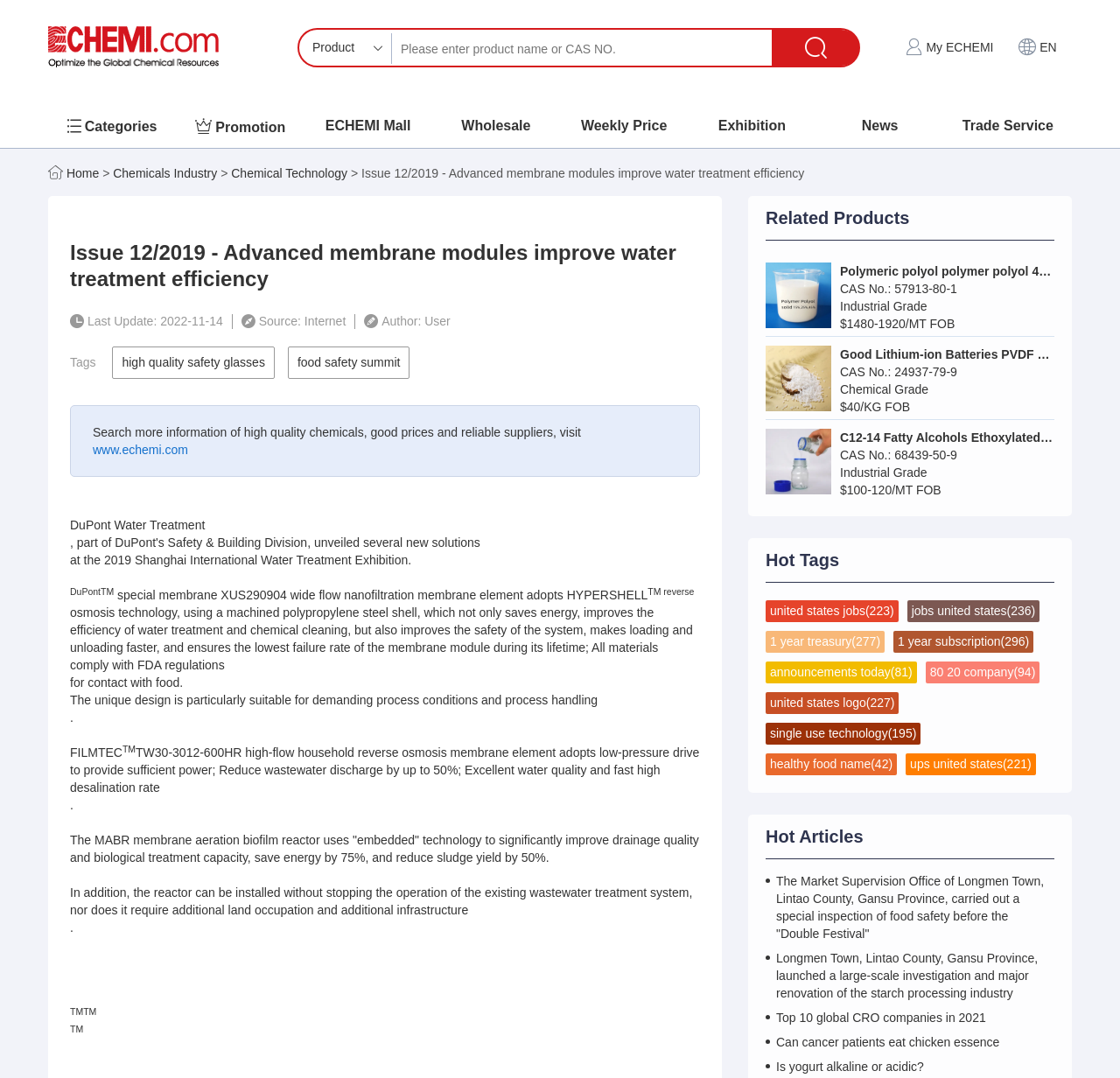With reference to the screenshot, provide a detailed response to the question below:
What is the category of the products listed at the bottom of the webpage?

The products listed at the bottom of the webpage, such as Polymeric polyol polymer polyol 45% for slabstock foam, Good Lithium-ion Batteries PVDF Resin with excellent performance, and C12-14 Fatty Alcohols Ethoxylated/AEO-7, are all chemicals, indicating that the category of the products is chemicals.